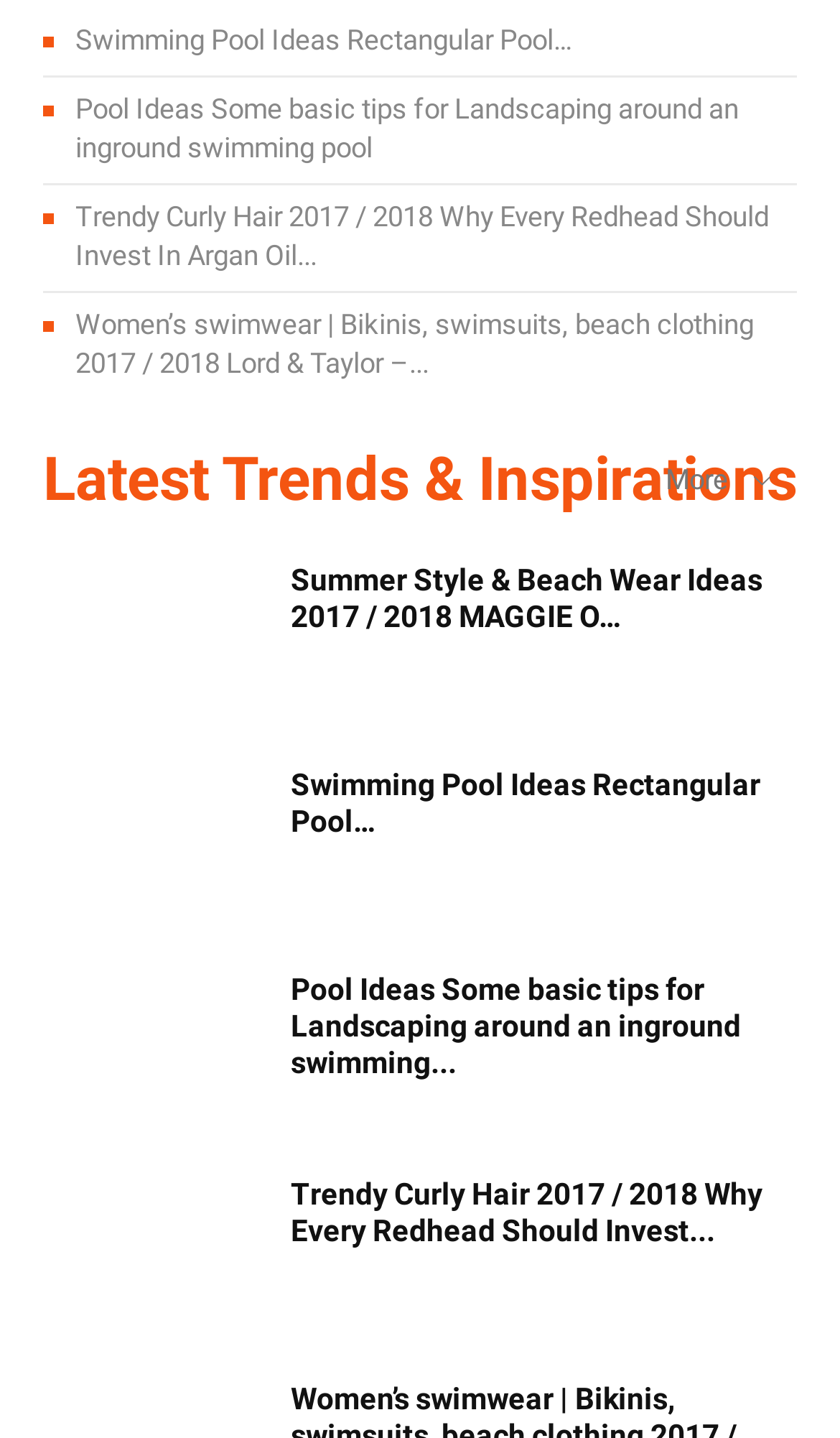Locate the bounding box coordinates of the clickable part needed for the task: "Click on the link to Swimming Pool Ideas".

[0.09, 0.017, 0.682, 0.039]